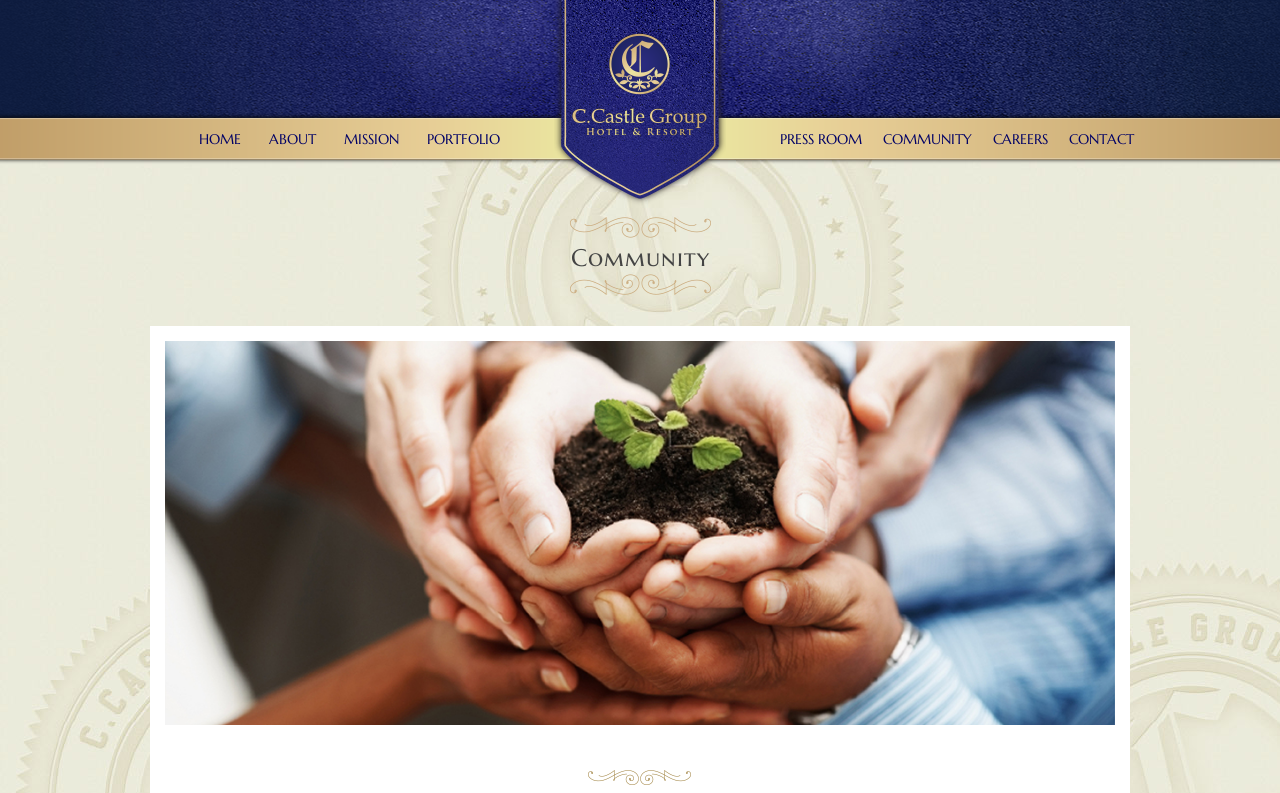Can you identify the bounding box coordinates of the clickable region needed to carry out this instruction: 'access press room'? The coordinates should be four float numbers within the range of 0 to 1, stated as [left, top, right, bottom].

[0.609, 0.159, 0.673, 0.204]